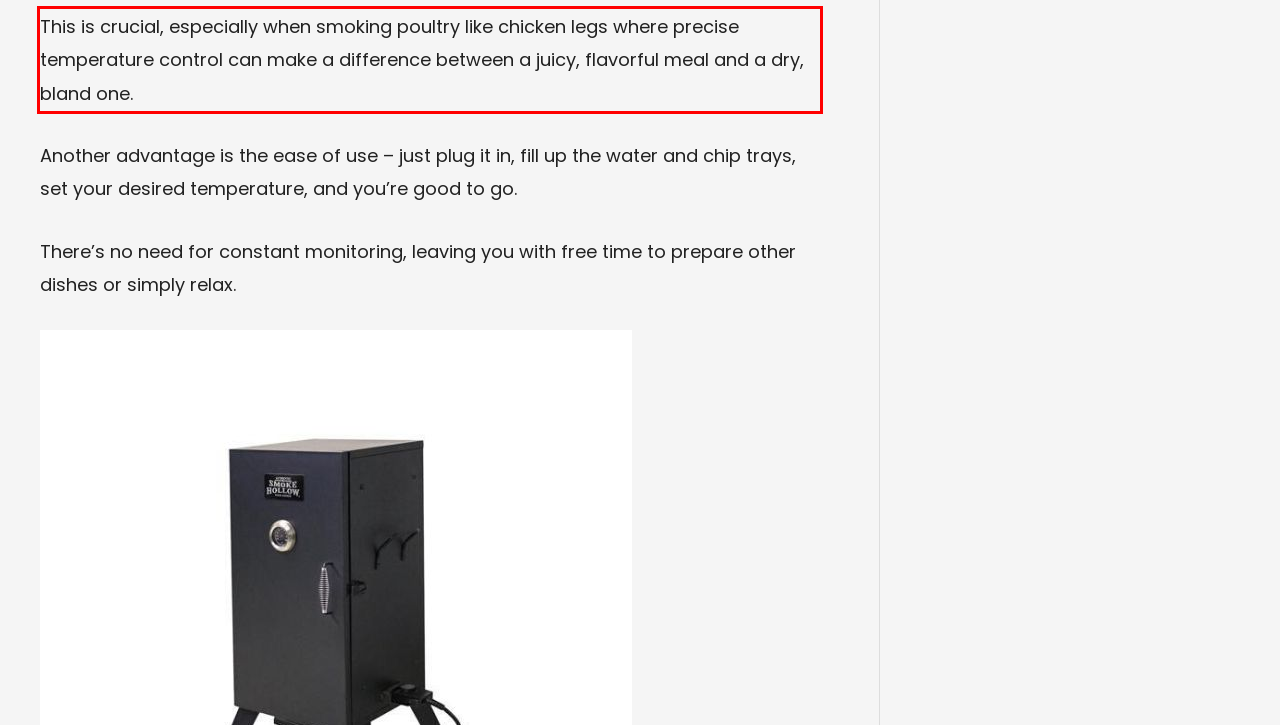Using the provided webpage screenshot, identify and read the text within the red rectangle bounding box.

This is crucial, especially when smoking poultry like chicken legs where precise temperature control can make a difference between a juicy, flavorful meal and a dry, bland one.